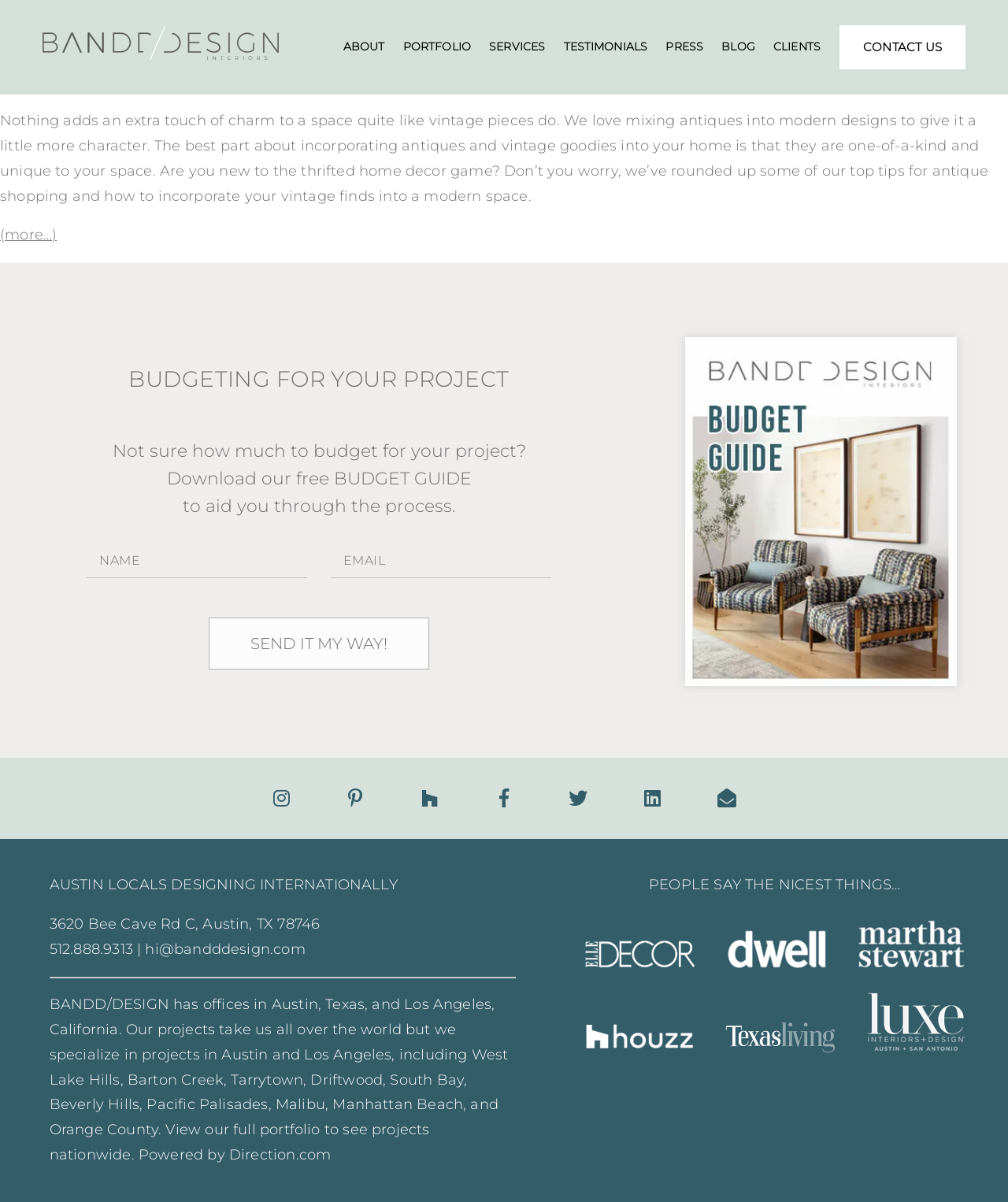Please locate the clickable area by providing the bounding box coordinates to follow this instruction: "Click the 'Jazz XL' link".

None